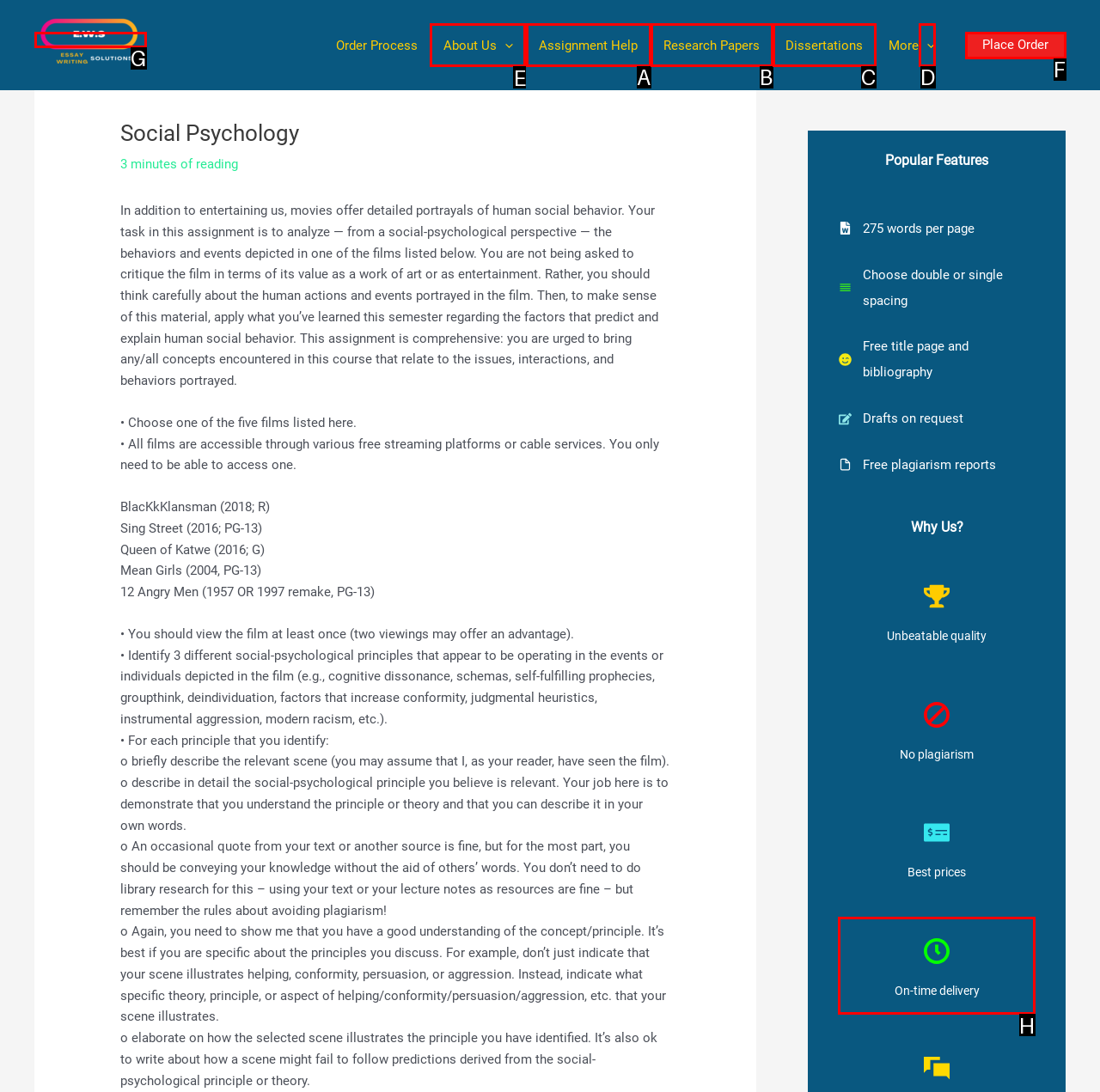Specify the letter of the UI element that should be clicked to achieve the following: Toggle the 'About Us Menu'
Provide the corresponding letter from the choices given.

E